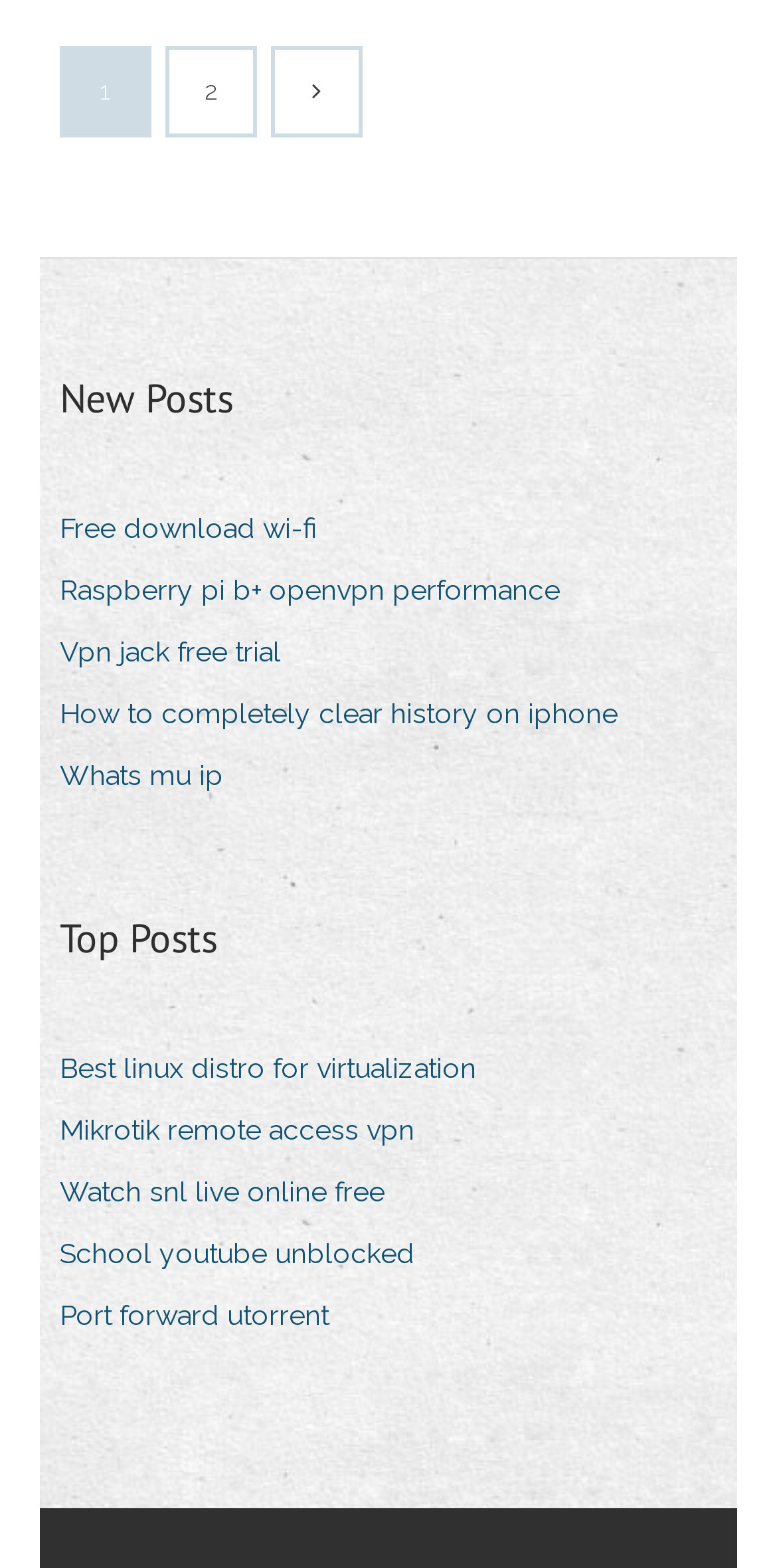From the element description Best linux distro for virtualization, predict the bounding box coordinates of the UI element. The coordinates must be specified in the format (top-left x, top-left y, bottom-right x, bottom-right y) and should be within the 0 to 1 range.

[0.077, 0.664, 0.651, 0.699]